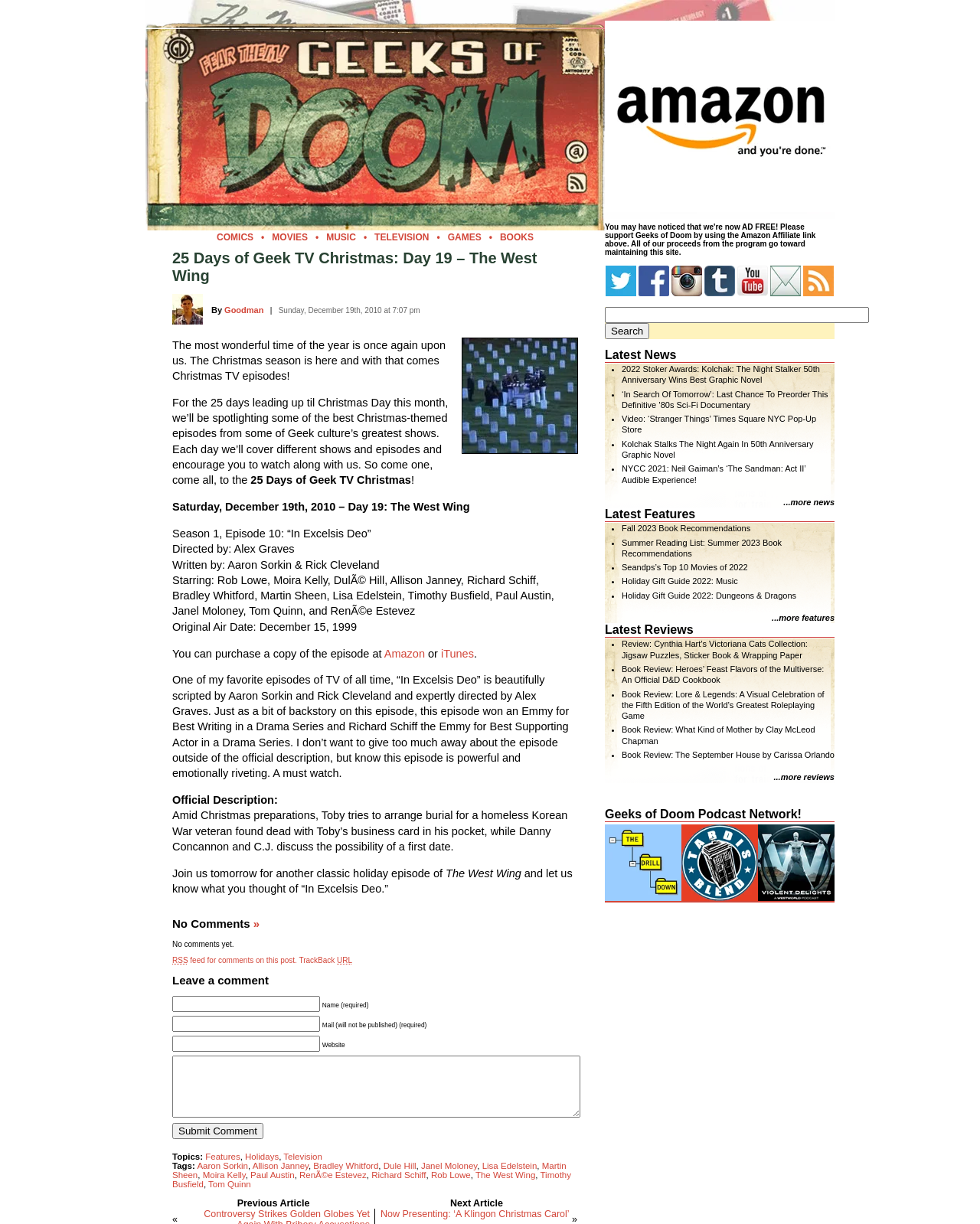Illustrate the webpage's structure and main components comprehensively.

This webpage is about the 25 Days of Geek TV Christmas, a series of Christmas-themed TV episodes from various geek culture shows. The page is focused on Day 19, which features an episode of The West Wing titled "In Excelsis Deo". 

At the top of the page, there is a header section with a logo and a navigation menu with links to different categories such as Comics, Movies, Music, Television, Games, and Books. 

Below the header, there is a section with a title "25 Days of Geek TV Christmas: Day 19 – The West Wing" and a brief introduction to the series. 

The main content of the page is divided into two columns. The left column contains information about the episode, including the title, season, episode number, air date, and a brief summary. There are also links to purchase the episode on Amazon or iTunes. 

The right column contains a large image related to the episode, and below it, there is a section with a brief review of the episode, praising its writing and direction. 

Further down the page, there is a section with a comment form, where users can leave their thoughts about the episode. The form includes fields for name, email, website, and a text box for the comment. 

At the bottom of the page, there are links to topics related to the episode, such as Features, Holidays, and Television.